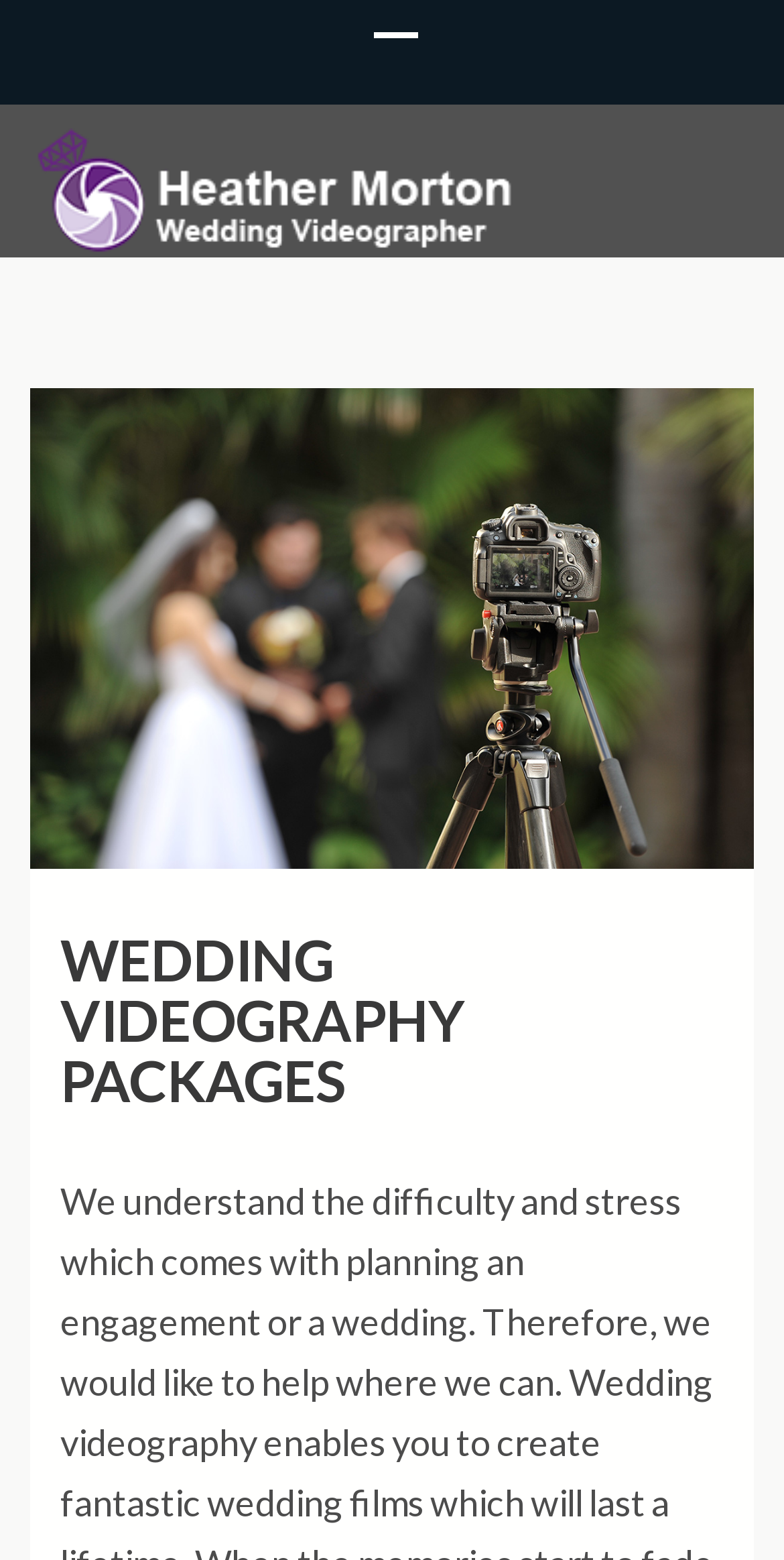Provide a brief response to the question below using a single word or phrase: 
What is the main service offered on this webpage?

Wedding Videography